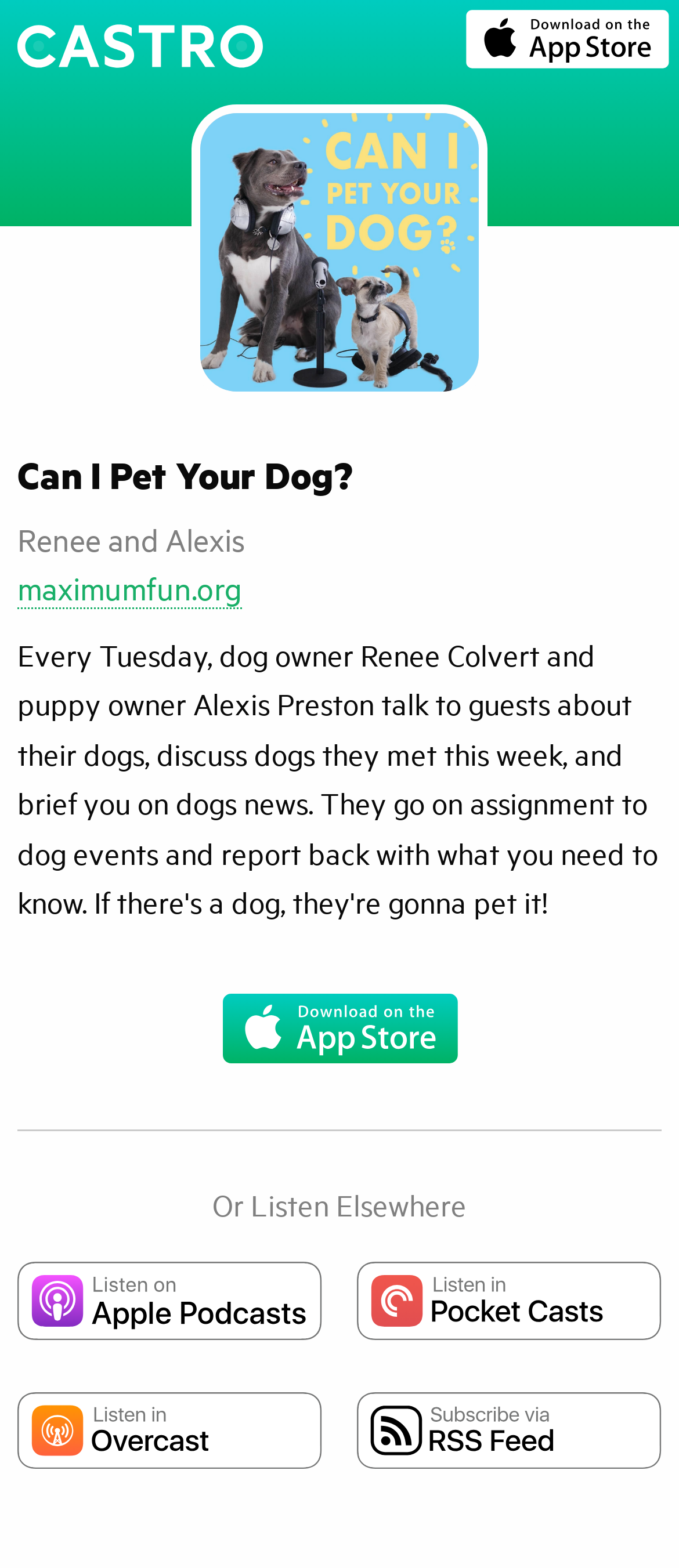How many images are on the webpage? Please answer the question using a single word or phrase based on the image.

7